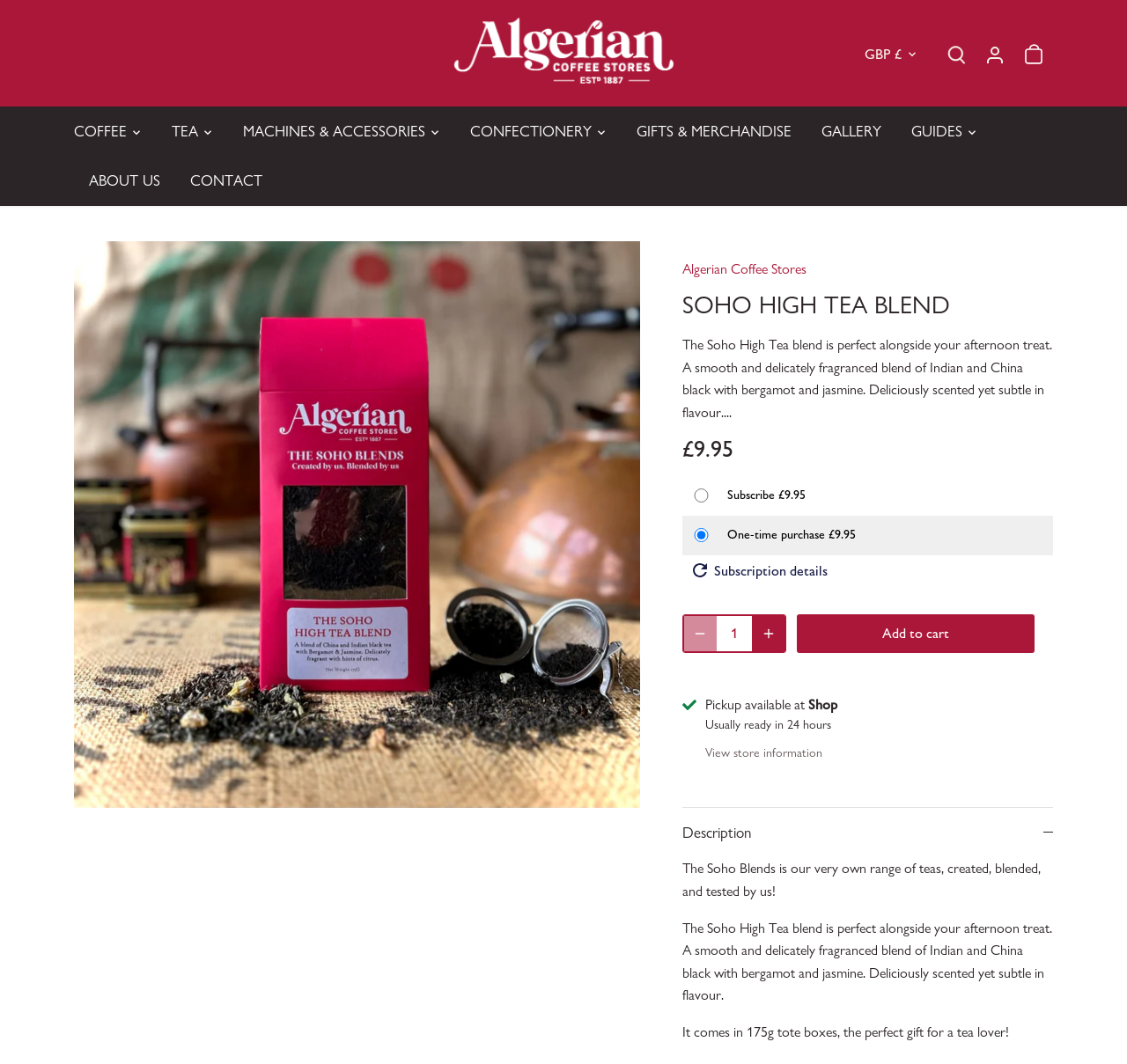Specify the bounding box coordinates of the area that needs to be clicked to achieve the following instruction: "Search for a product".

[0.831, 0.027, 0.866, 0.073]